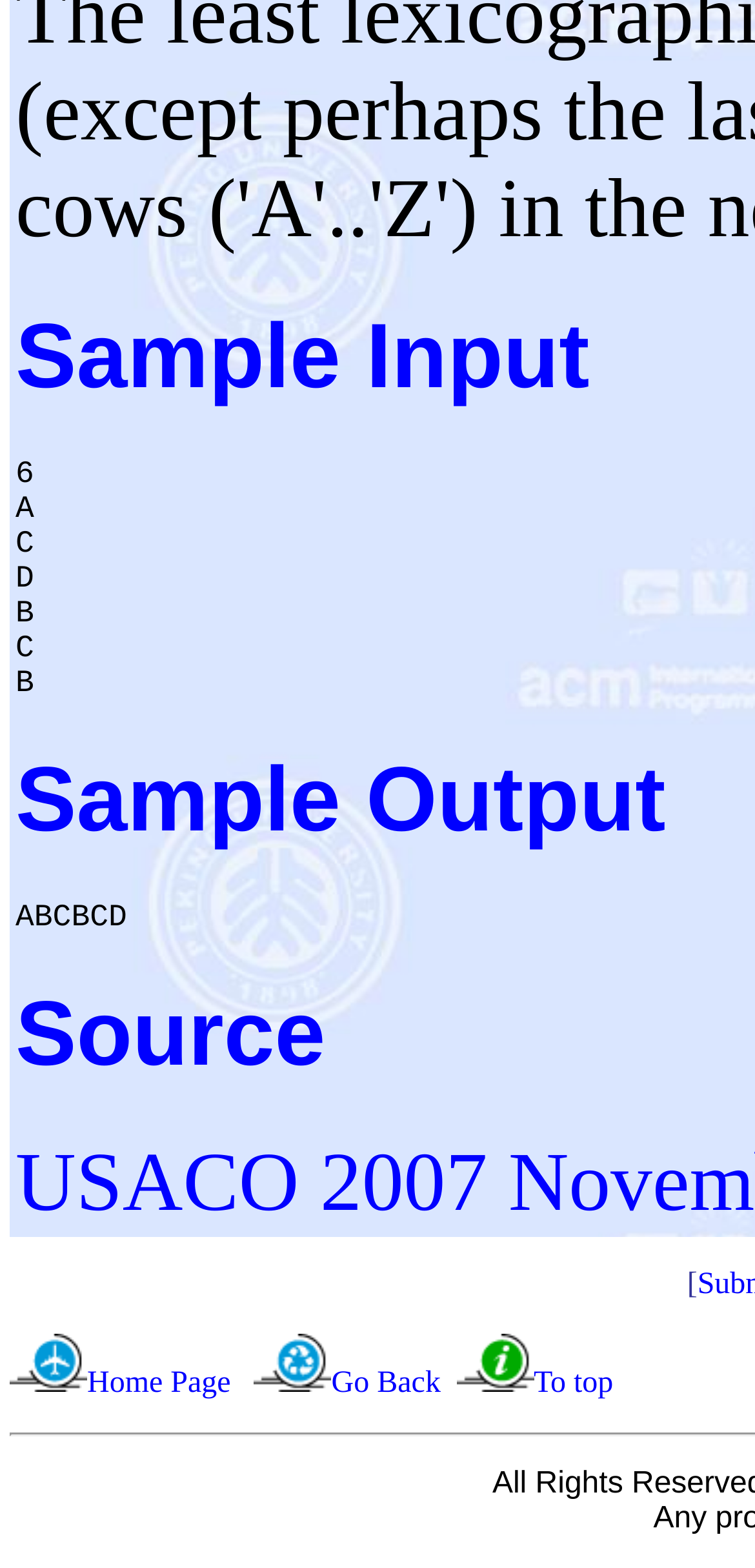Answer the question below with a single word or a brief phrase: 
What is the output for the given sample input?

ABCBCD